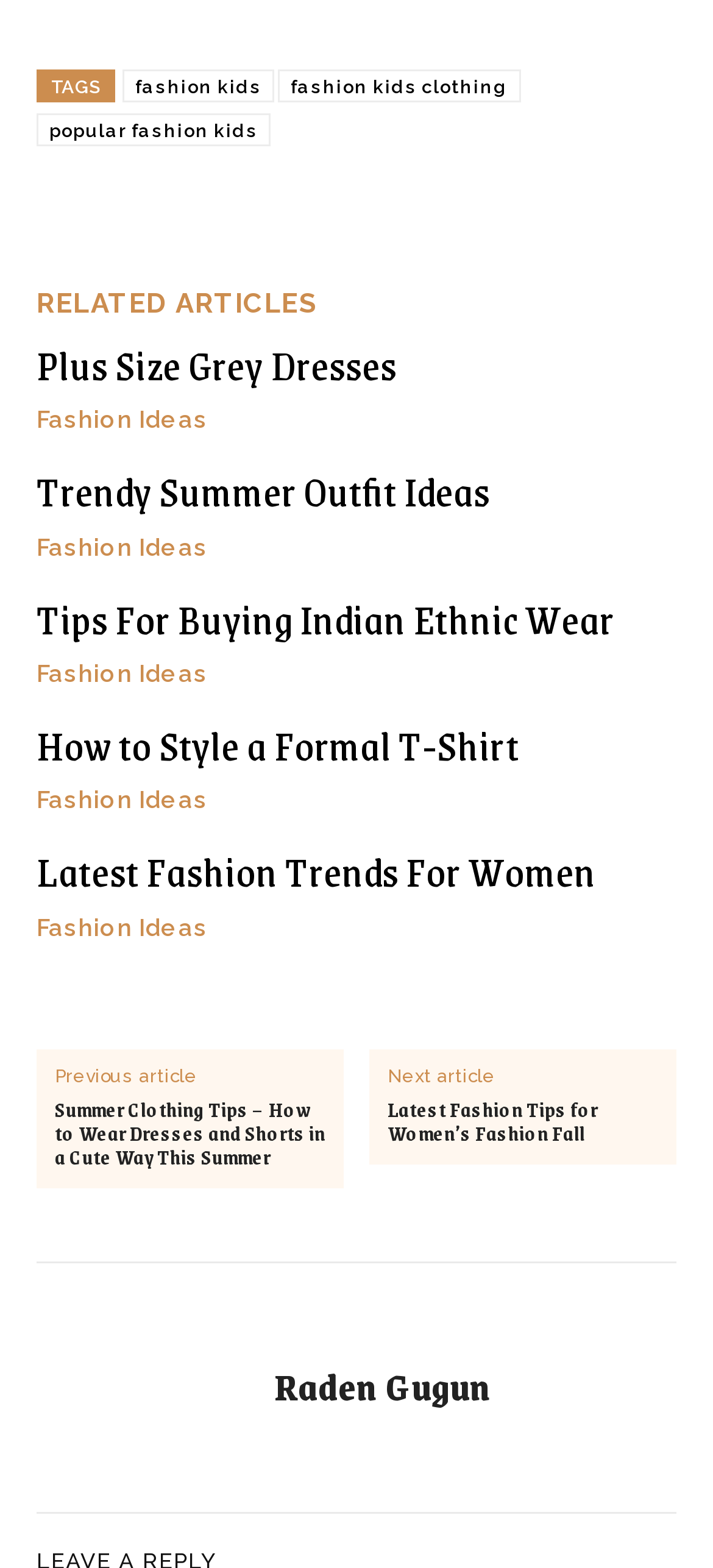Locate the bounding box of the user interface element based on this description: "fashion kids".

[0.172, 0.044, 0.385, 0.065]